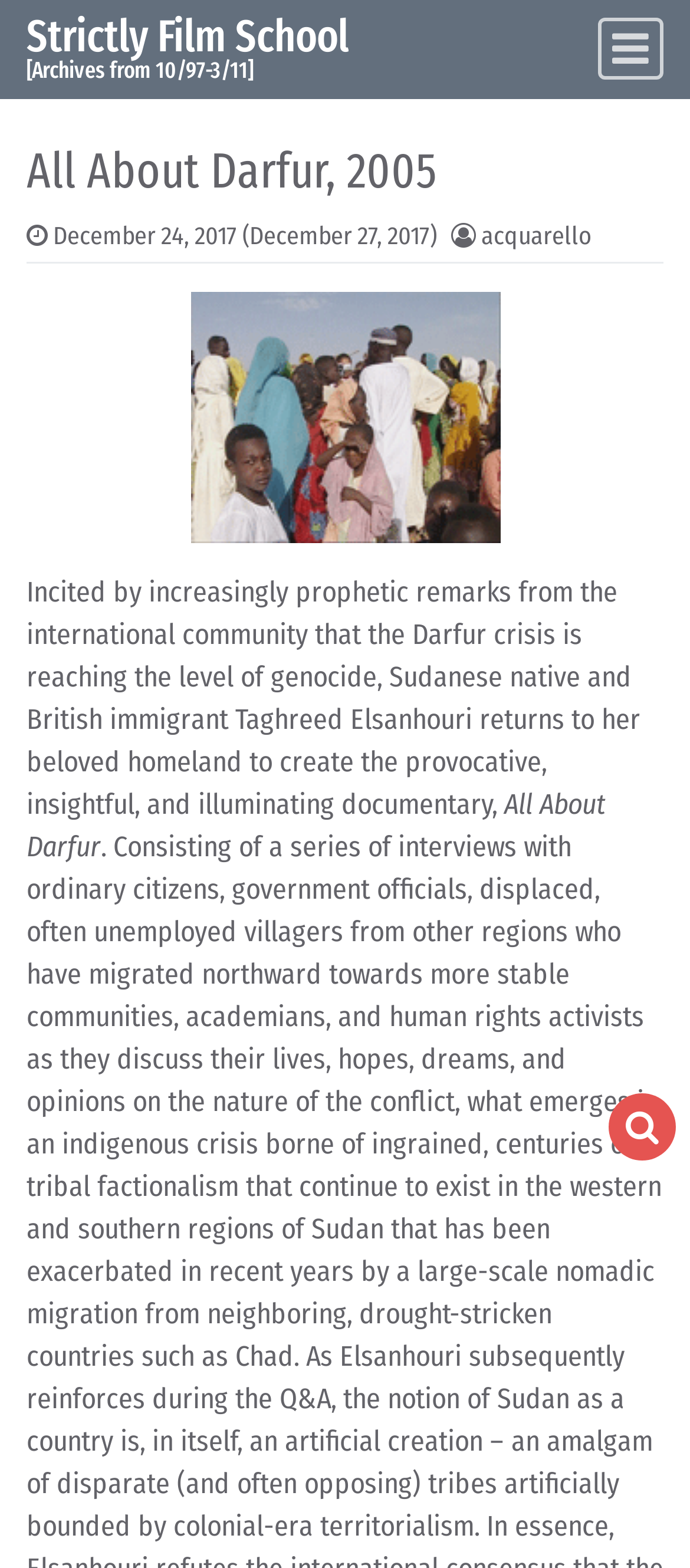What is the date of the article?
Carefully analyze the image and provide a thorough answer to the question.

I found the answer by looking at the link 'December 24, 2017 (December 27, 2017)' which suggests that the date of the article is December 24, 2017.